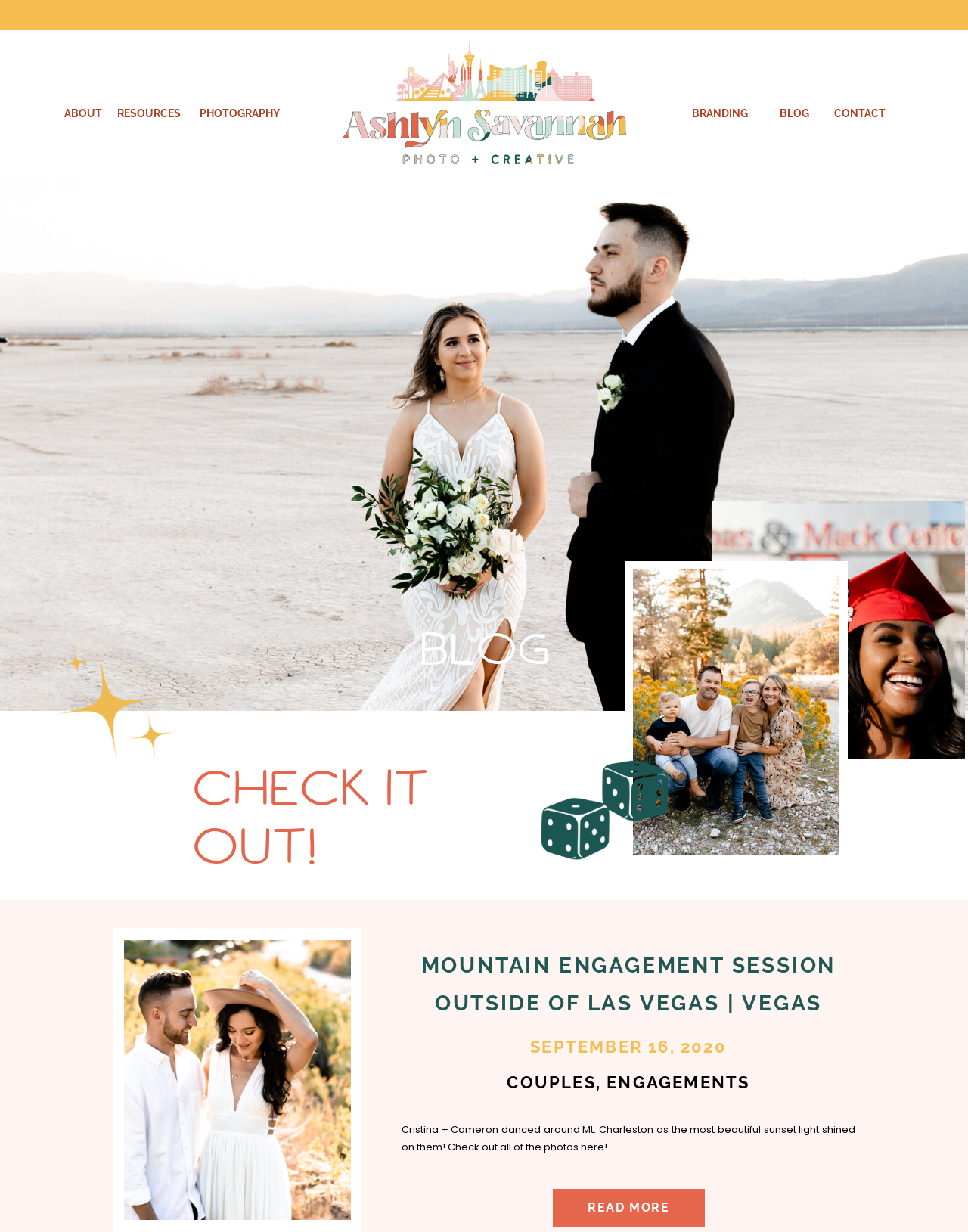Look at the image and write a detailed answer to the question: 
What is the photographer's name?

I inferred the photographer's name by looking at the website's title 'engagement photos Archives - ashlynsavannahcreative.com' which suggests that the photographer's name is ASHLYN SAVANNAH.